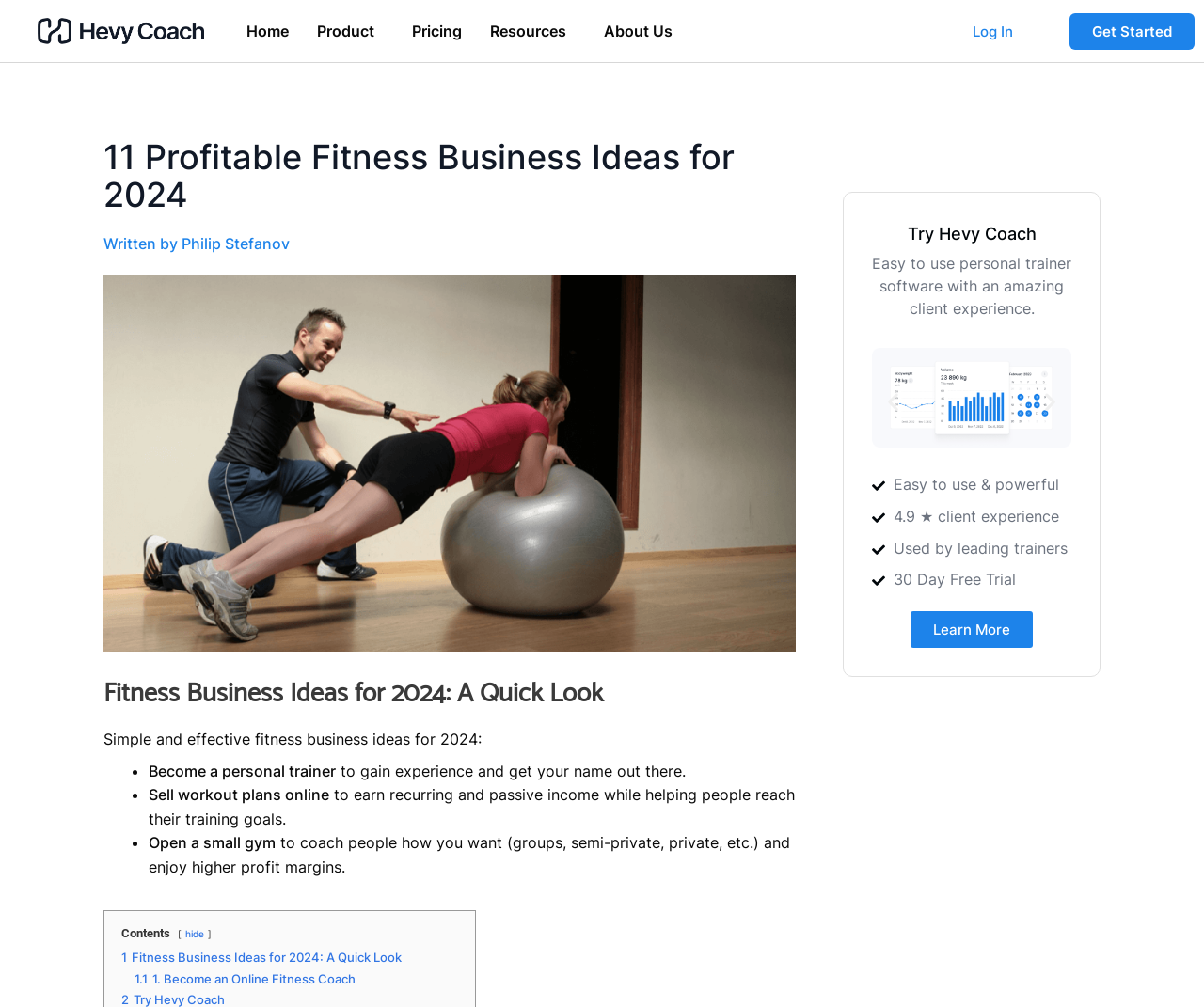Please provide the bounding box coordinates in the format (top-left x, top-left y, bottom-right x, bottom-right y). Remember, all values are floating point numbers between 0 and 1. What is the bounding box coordinate of the region described as: 2 Try Hevy Coach

[0.101, 0.986, 0.187, 1.0]